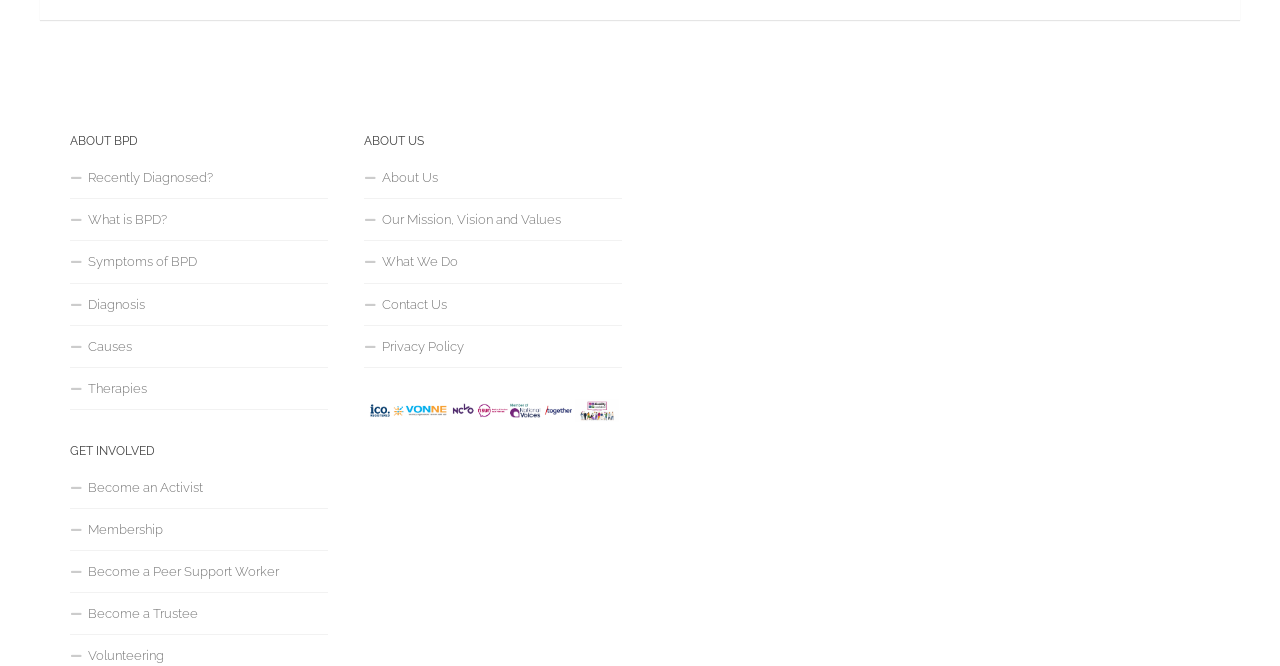How many links are under 'GET INVOLVED'? Observe the screenshot and provide a one-word or short phrase answer.

4